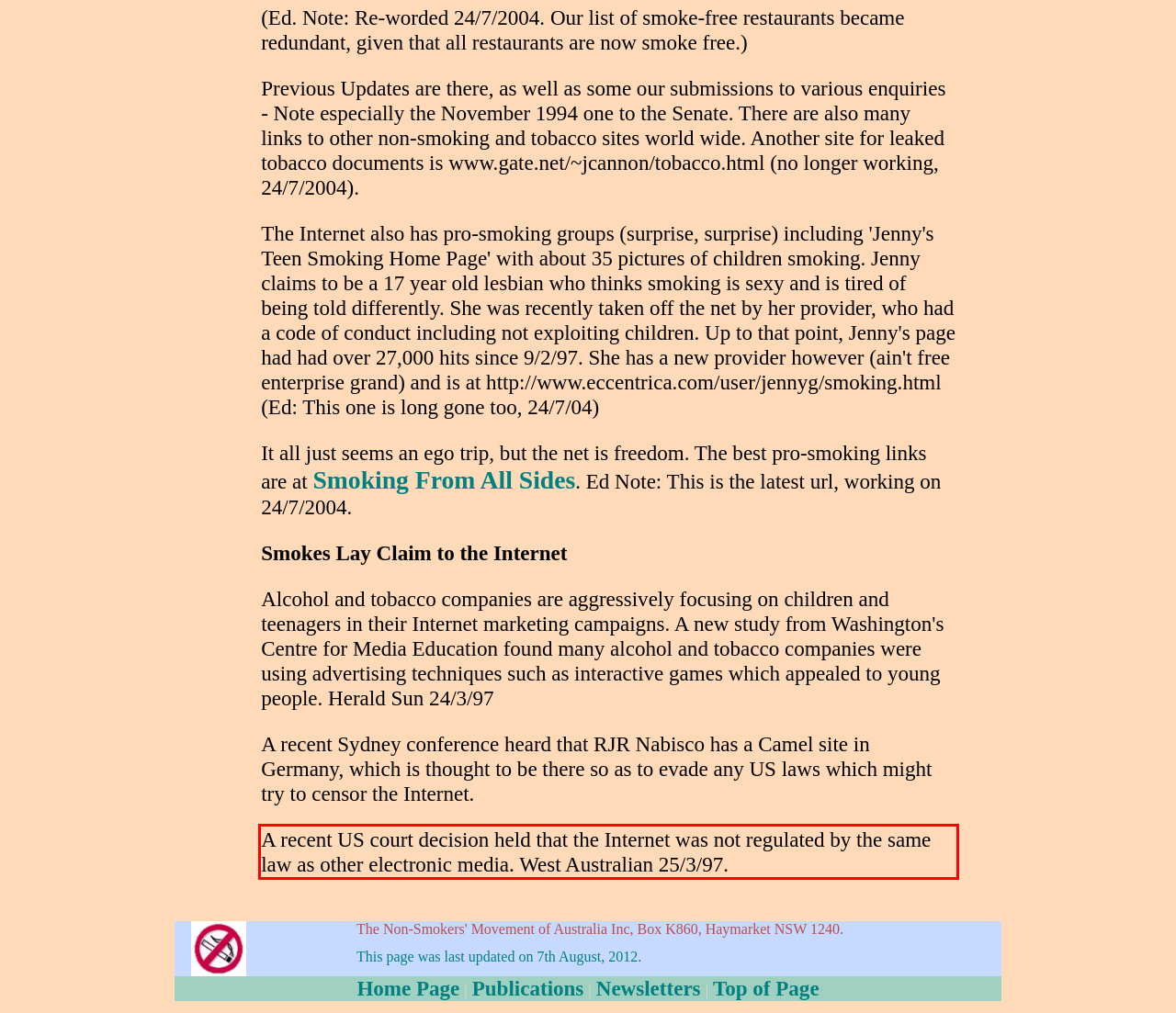Review the screenshot of the webpage and recognize the text inside the red rectangle bounding box. Provide the extracted text content.

A recent US court decision held that the Internet was not regulated by the same law as other electronic media. West Australian 25/3/97.